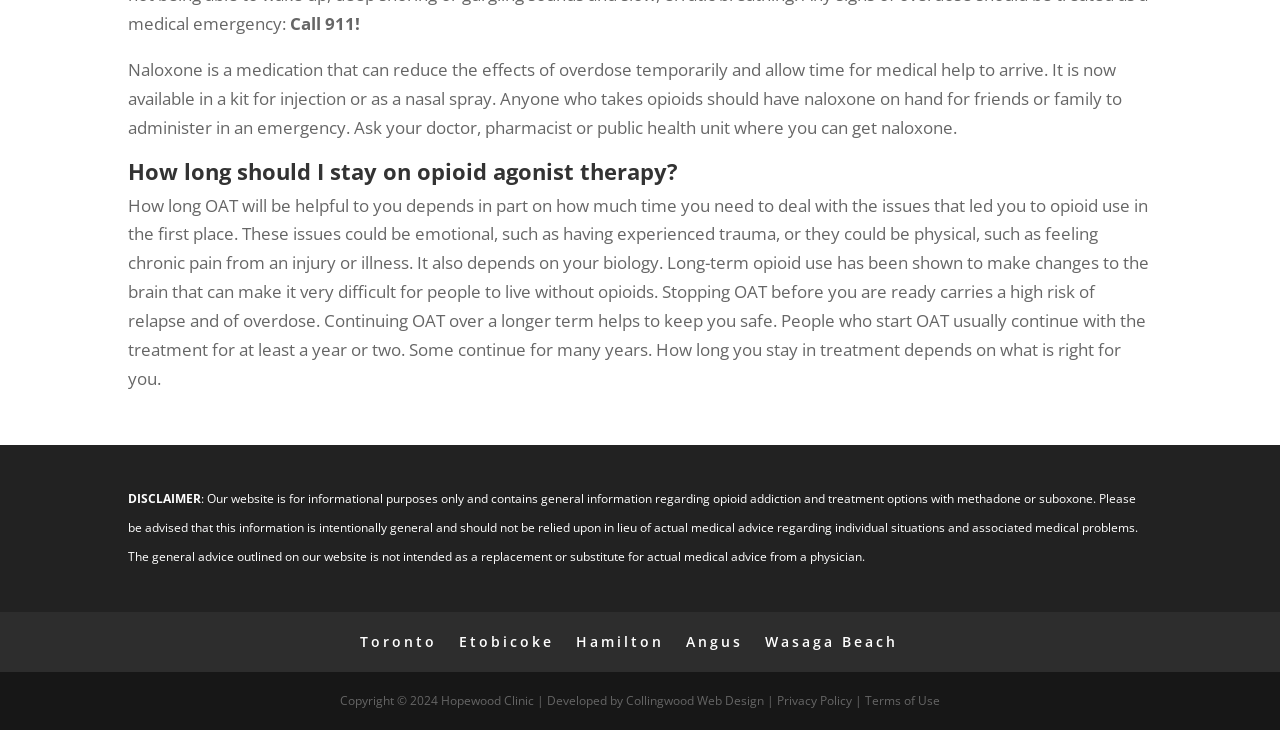Find the bounding box coordinates of the element to click in order to complete the given instruction: "Visit the Hopewood Clinic website."

[0.345, 0.947, 0.417, 0.971]